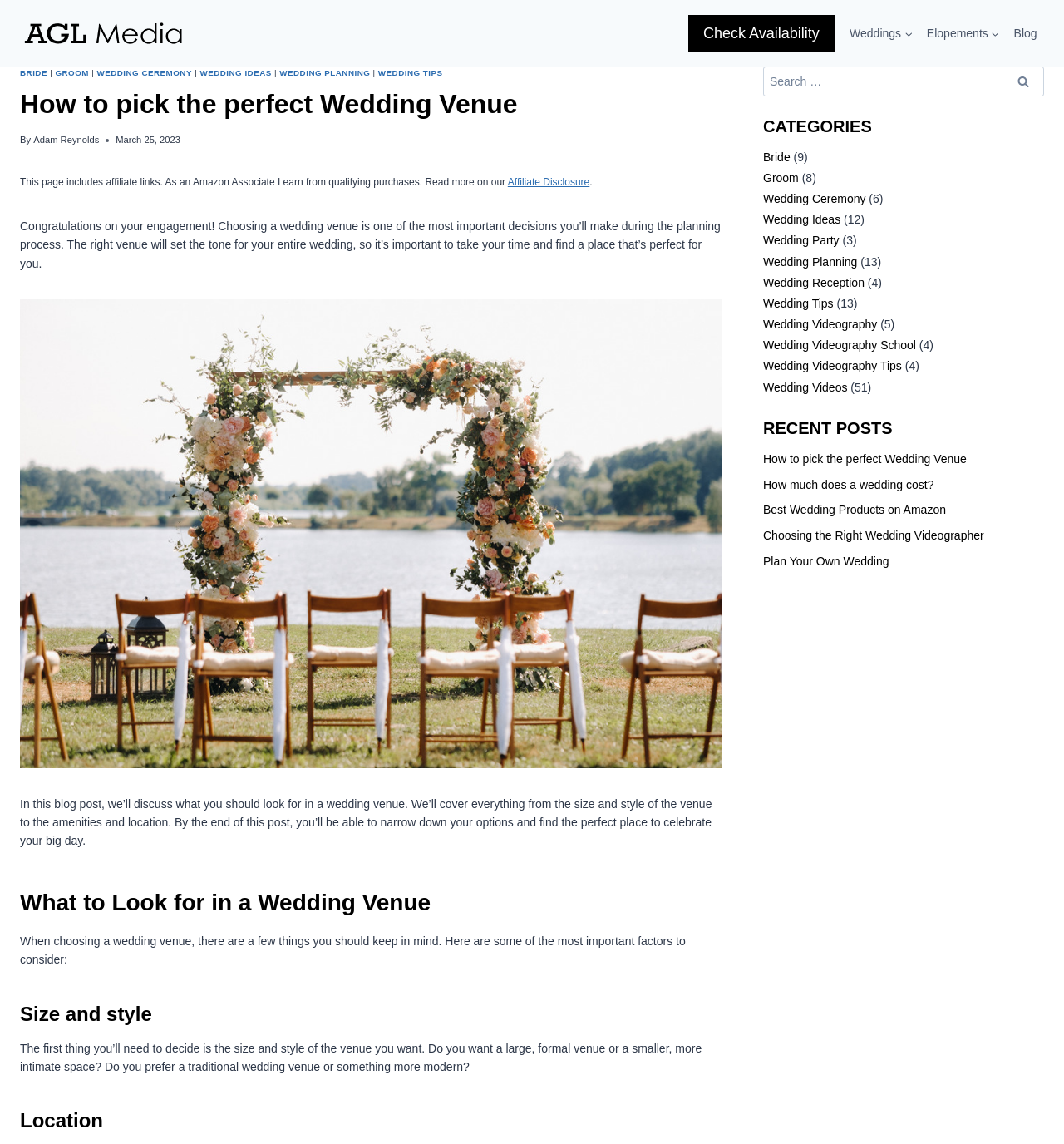Pinpoint the bounding box coordinates of the clickable element to carry out the following instruction: "Click the 'LISTEN LIVE' button."

None